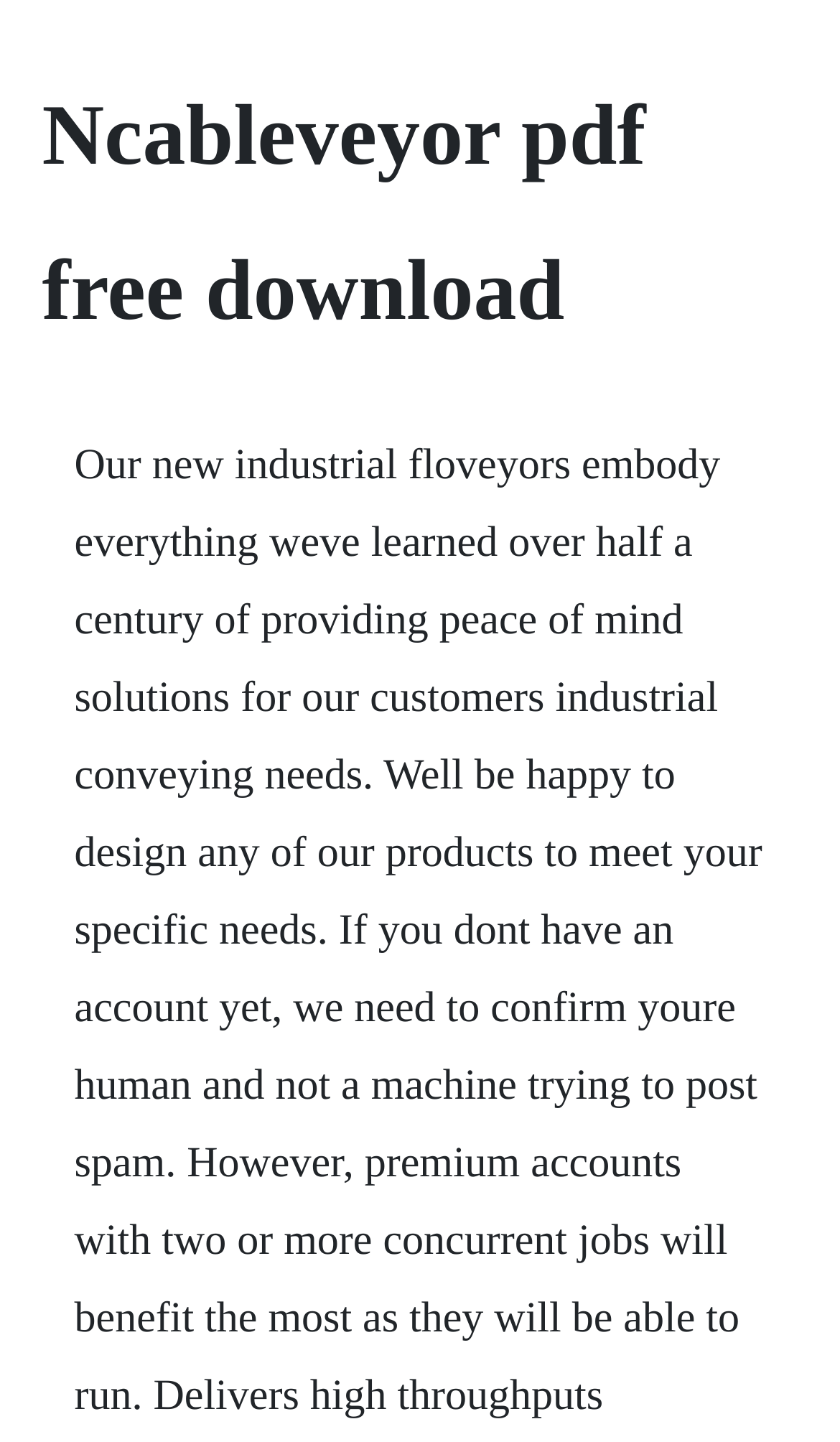Determine and generate the text content of the webpage's headline.

Ncableveyor pdf free download